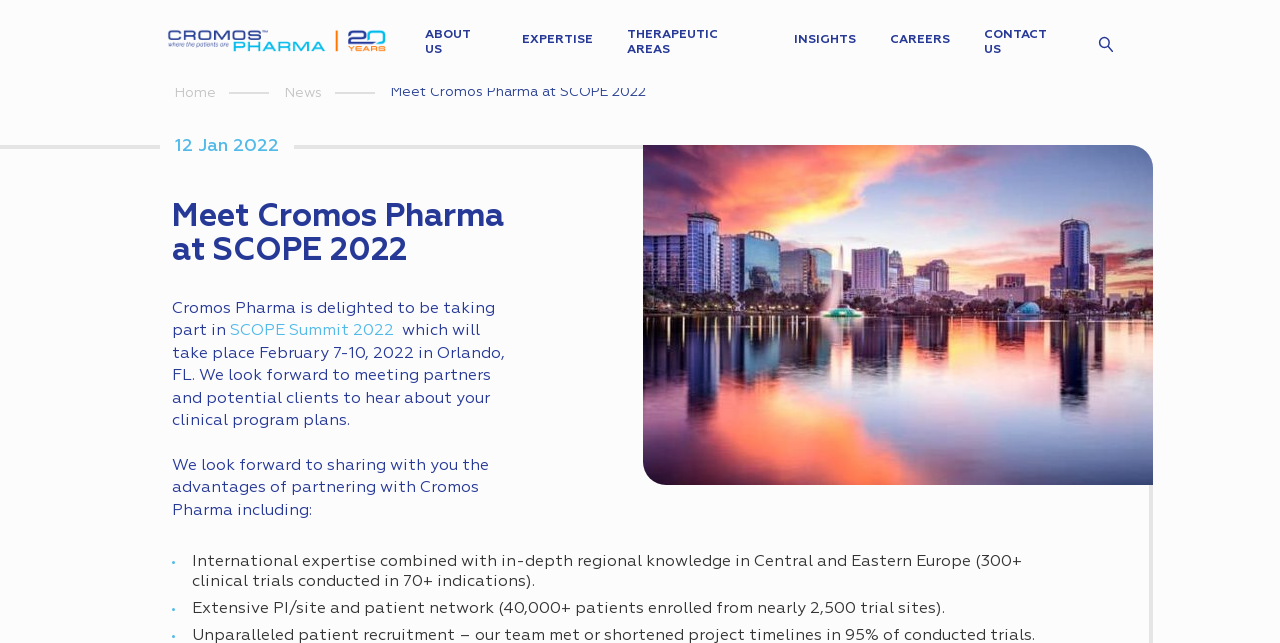Please find the bounding box coordinates of the clickable region needed to complete the following instruction: "Click the link to know more about therapeutic areas". The bounding box coordinates must consist of four float numbers between 0 and 1, i.e., [left, top, right, bottom].

[0.49, 0.044, 0.594, 0.09]